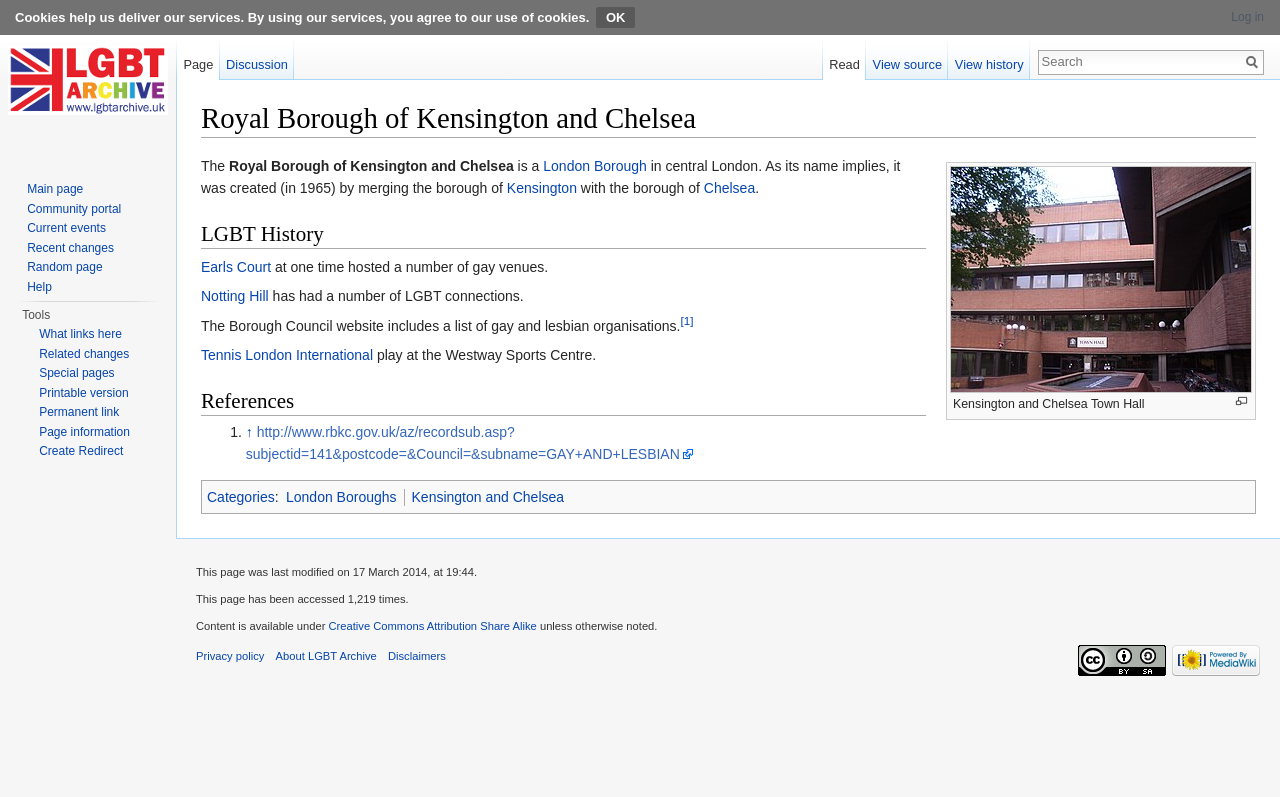Pinpoint the bounding box coordinates of the area that must be clicked to complete this instruction: "Jump to navigation".

[0.157, 0.174, 0.202, 0.194]